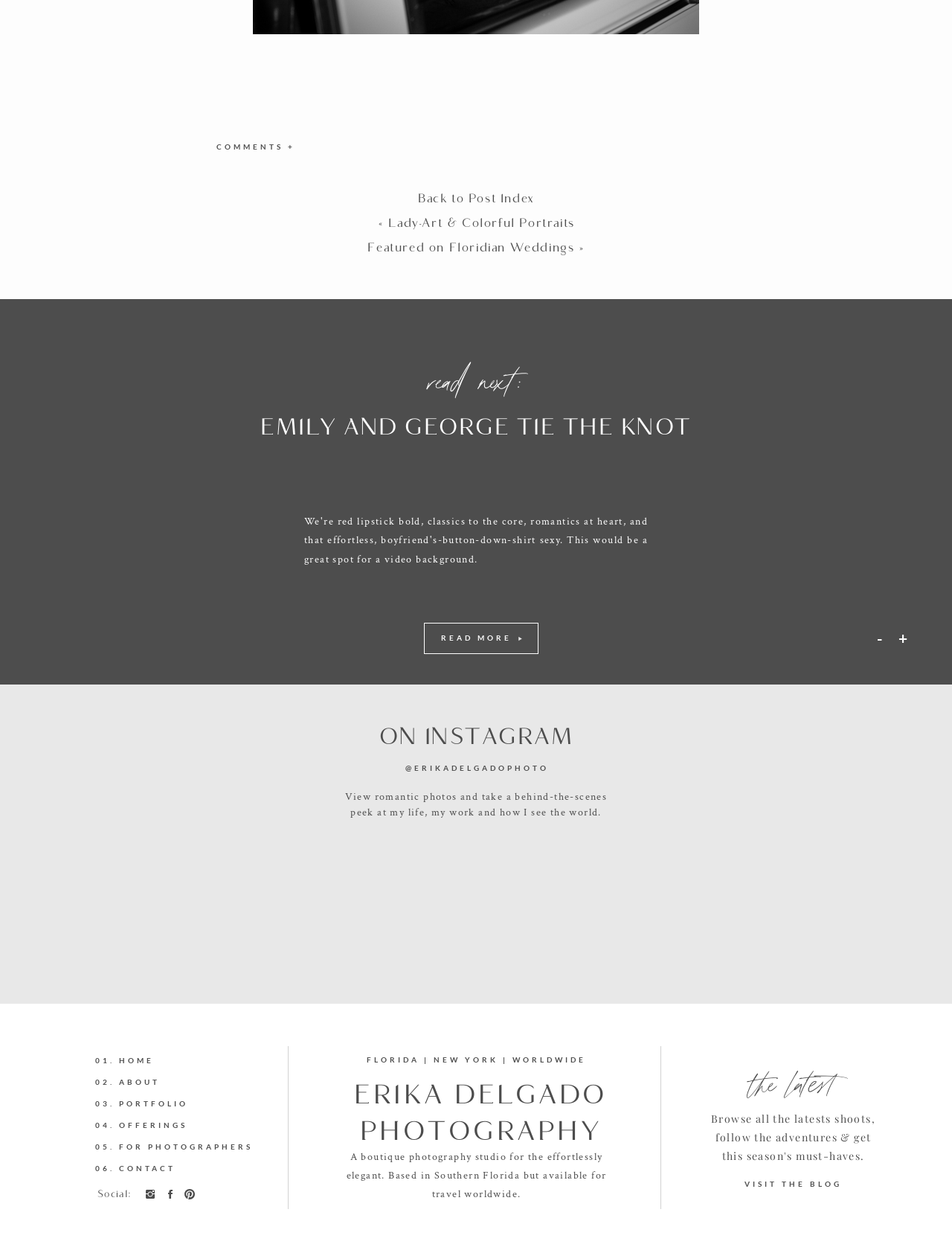Find the bounding box coordinates of the area to click in order to follow the instruction: "Visit the blog".

[0.775, 0.942, 0.891, 0.957]